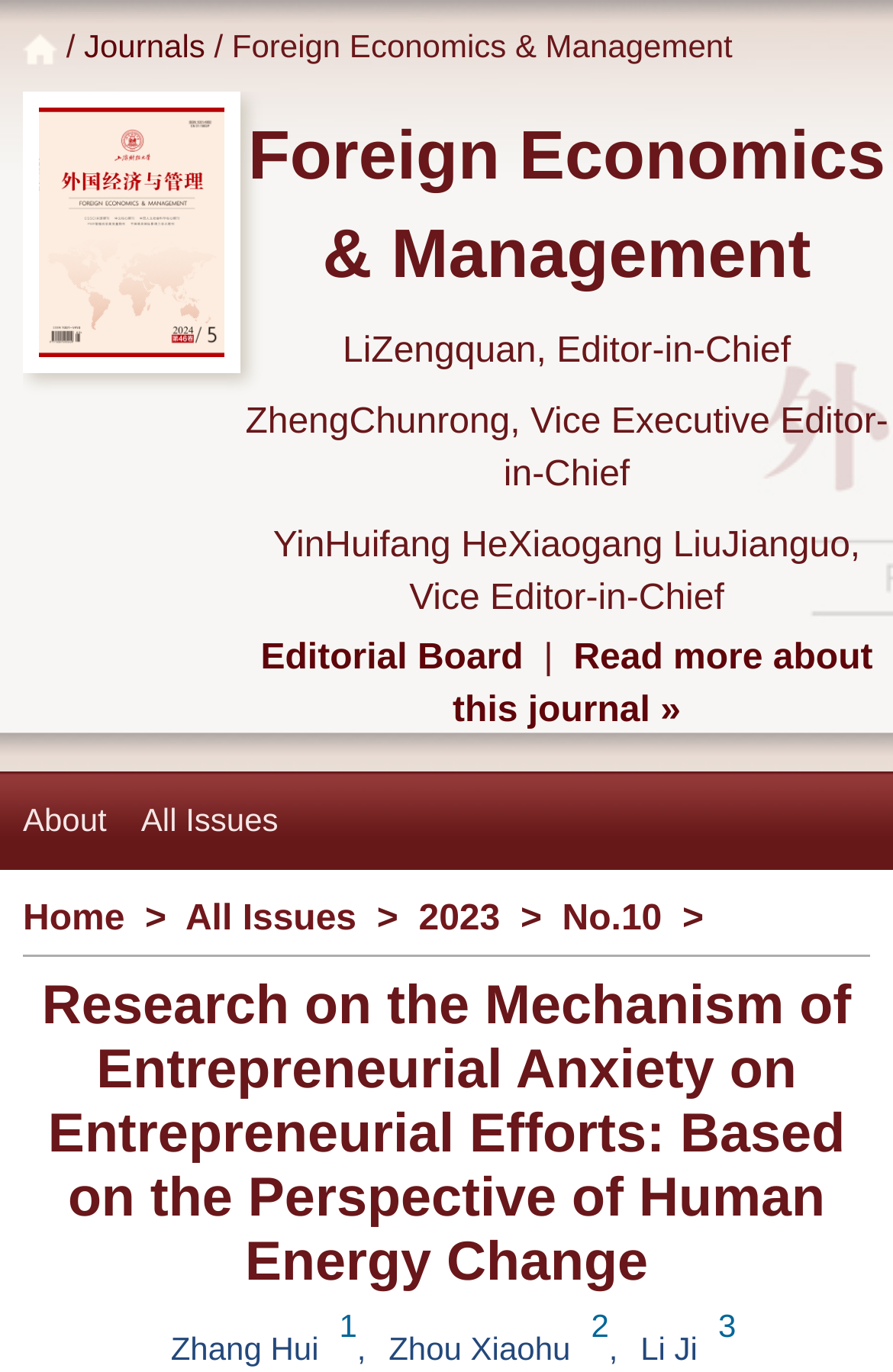Who is the Editor-in-Chief of the journal?
Answer the question with a single word or phrase, referring to the image.

LiZengquan